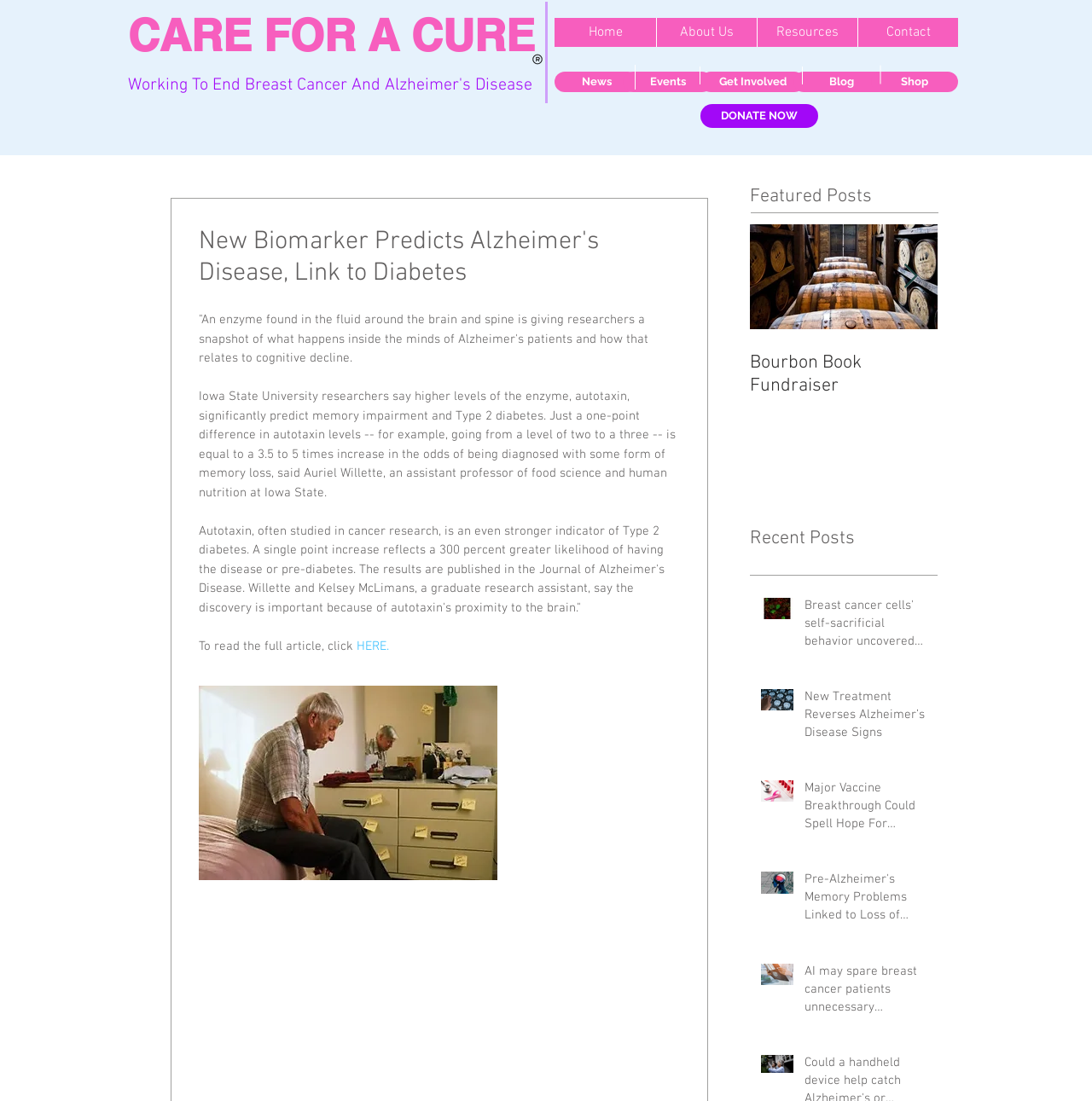Provide the bounding box coordinates of the area you need to click to execute the following instruction: "Click the 'Next Item' button".

[0.827, 0.239, 0.841, 0.263]